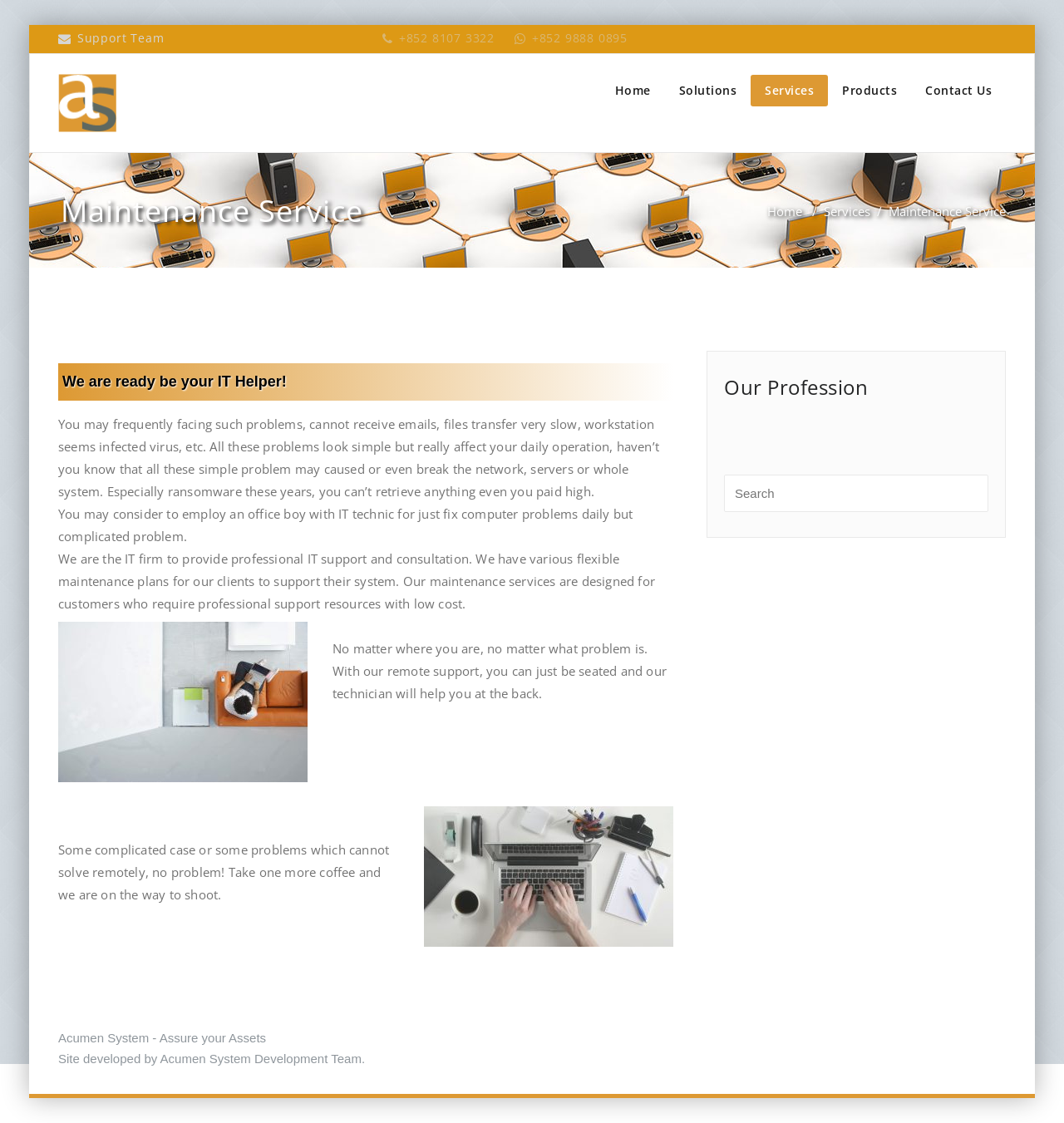Please specify the bounding box coordinates for the clickable region that will help you carry out the instruction: "Search for something".

[0.68, 0.423, 0.929, 0.456]